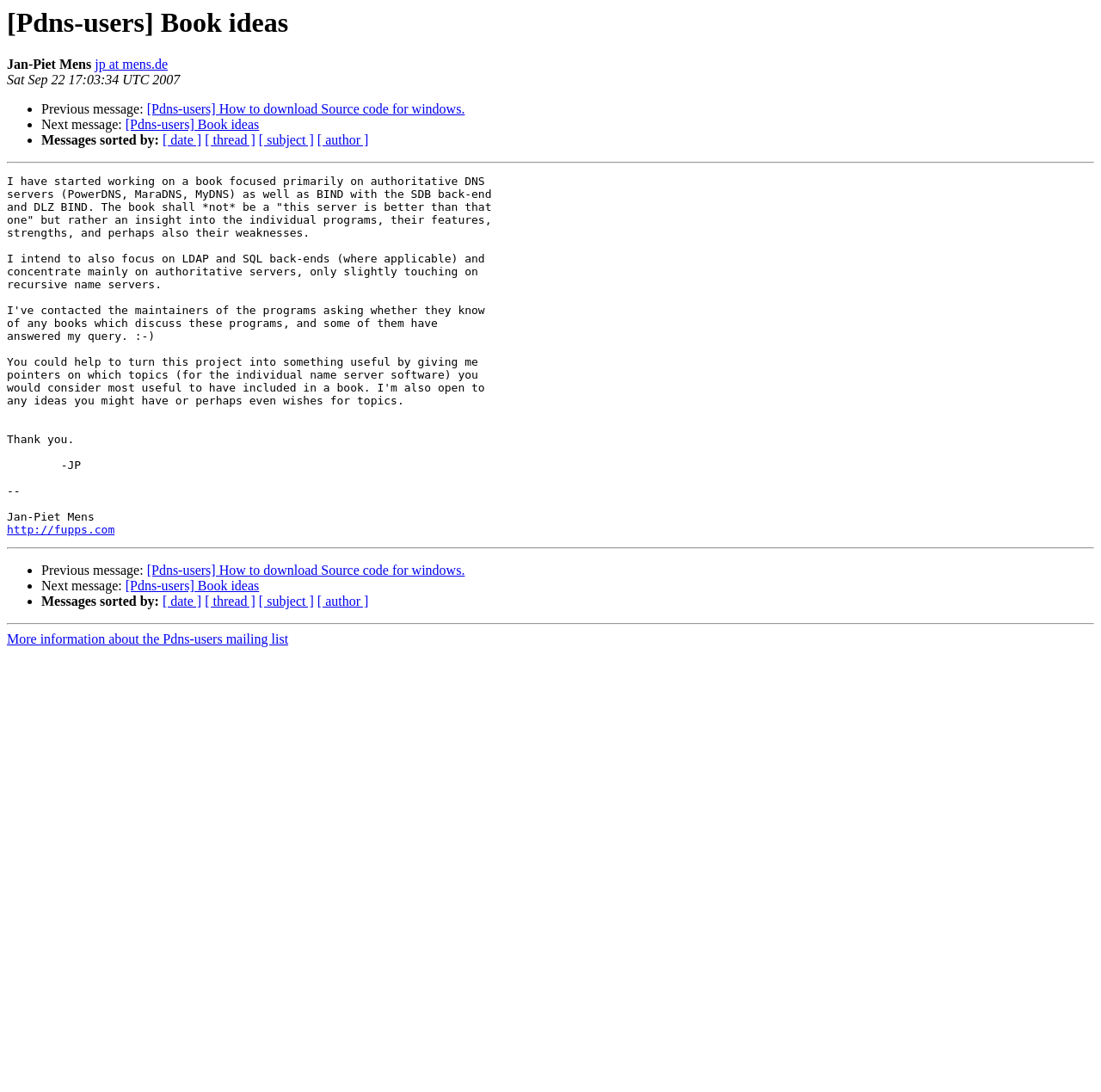Identify the headline of the webpage and generate its text content.

[Pdns-users] Book ideas